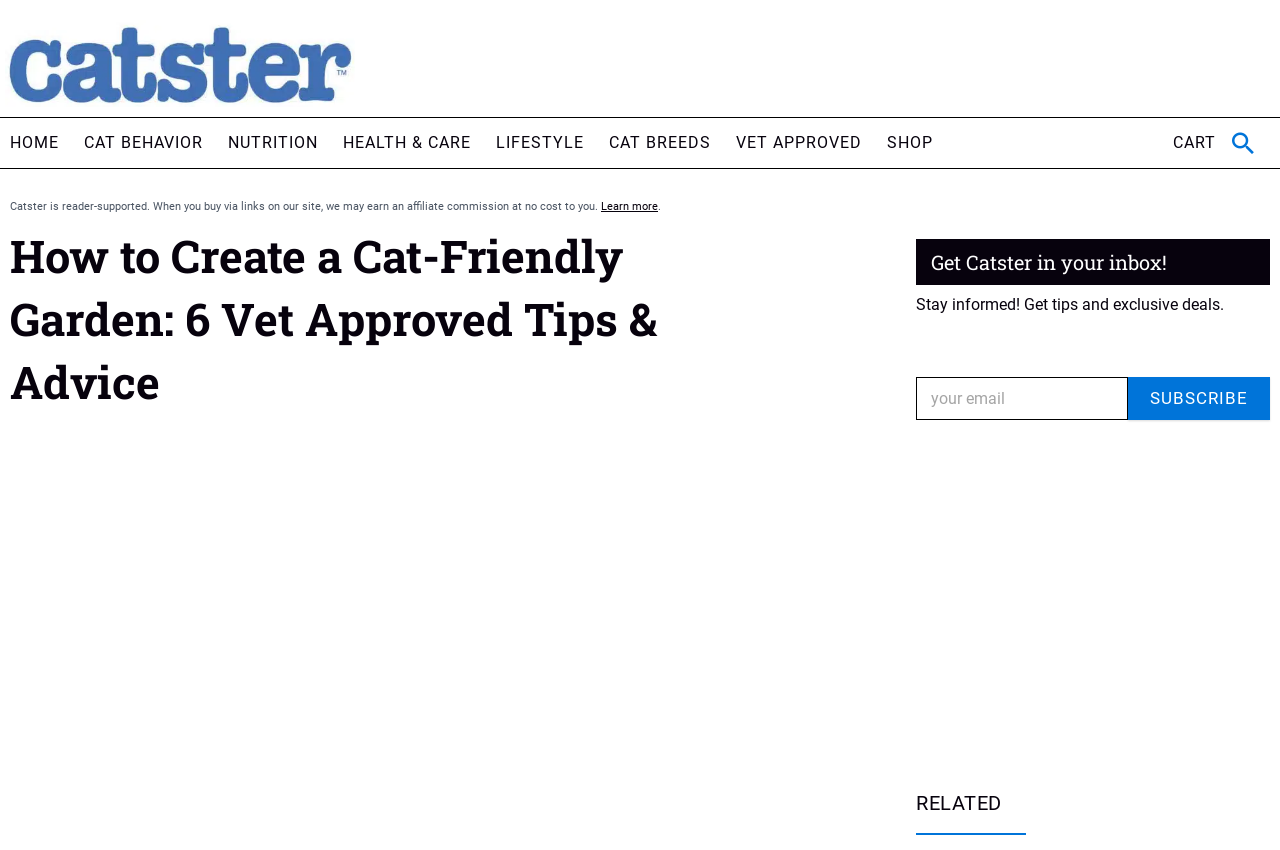Please extract and provide the main headline of the webpage.

How to Create a Cat-Friendly Garden: 6 Vet Approved Tips & Advice